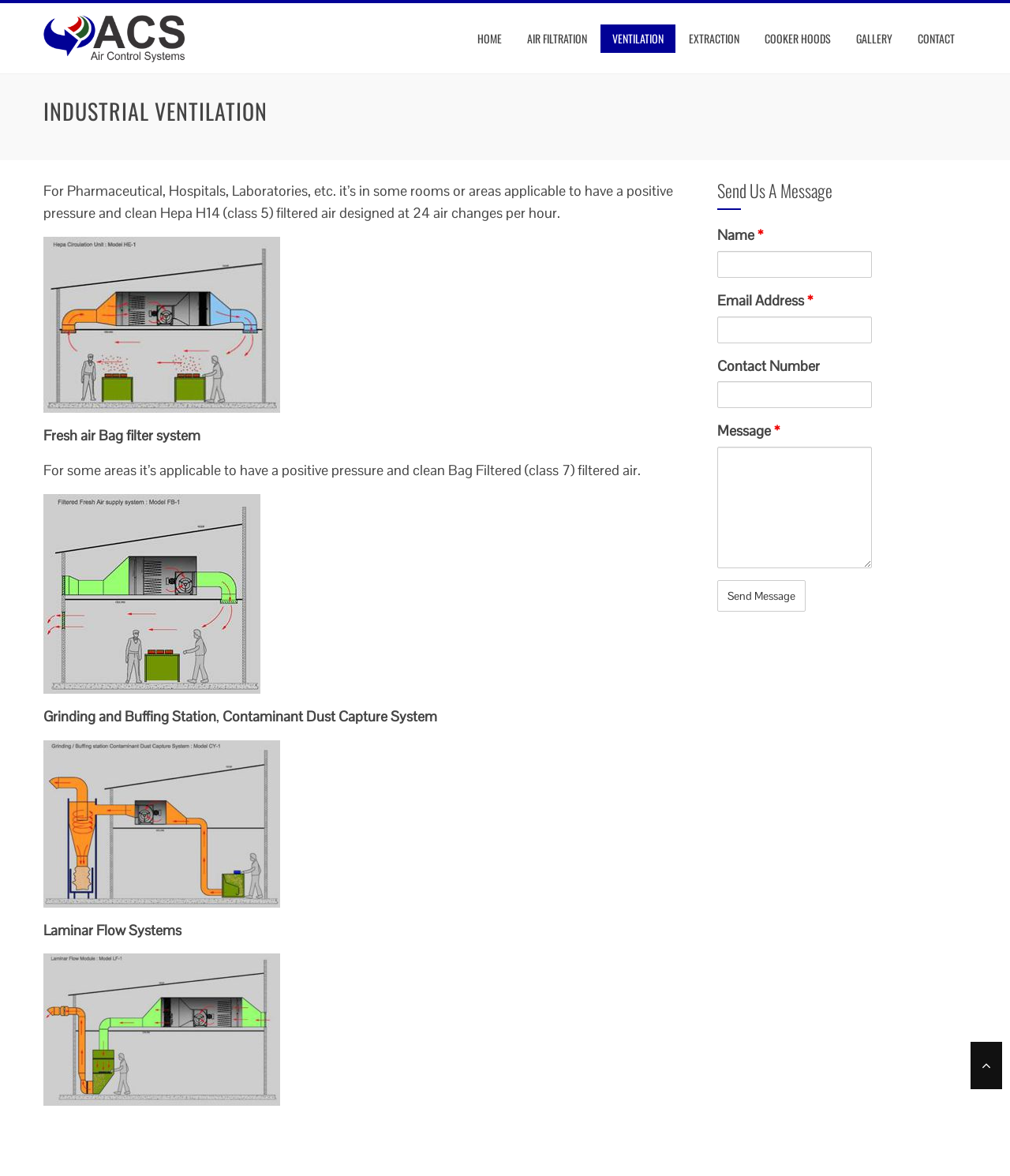Give the bounding box coordinates for the element described as: "name="fld_7683514"".

[0.71, 0.38, 0.863, 0.483]